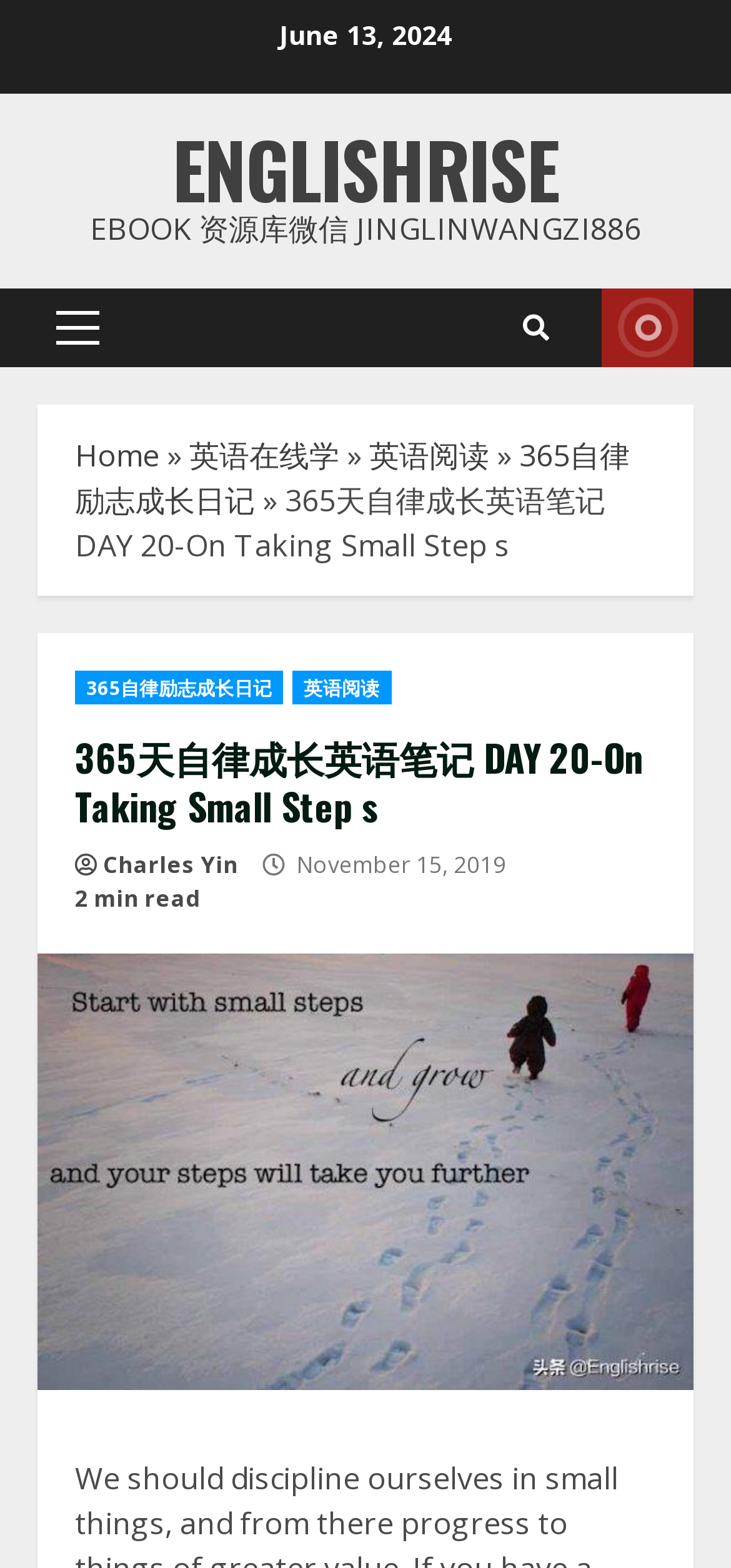Find the bounding box coordinates of the element to click in order to complete this instruction: "Go to the EBOOK page". The bounding box coordinates must be four float numbers between 0 and 1, denoted as [left, top, right, bottom].

[0.823, 0.184, 0.949, 0.234]